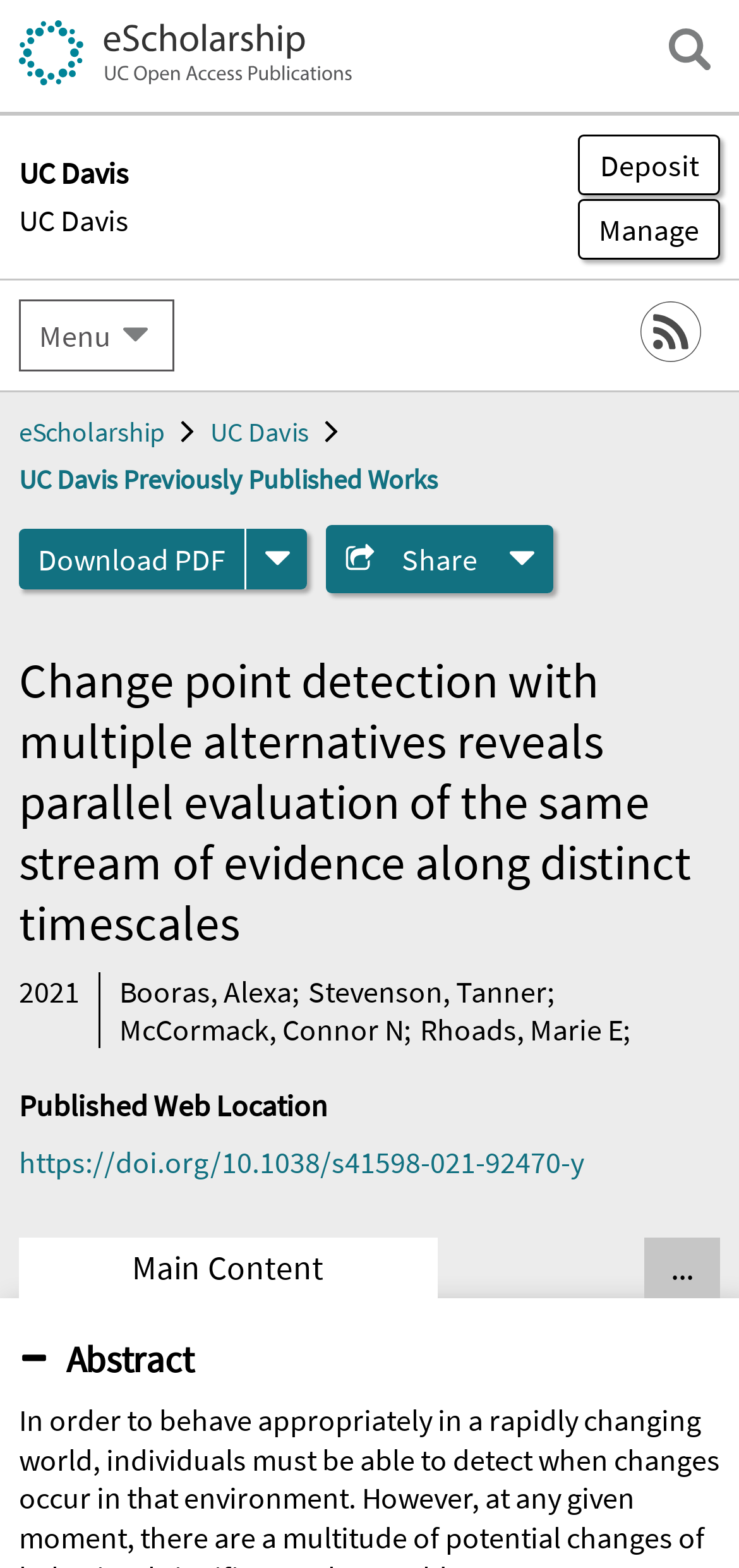Articulate a complete and detailed caption of the webpage elements.

This webpage appears to be a research article page from the University of California, Davis (UC Davis). At the top left, there is a link to "eScholarship" accompanied by an image, and a link to "UC Davis" with a heading. Below these links, there are buttons to "open search field" and "Deposit" on the top right.

The main content of the page is divided into sections. The title of the article, "Change point detection with multiple alternatives reveals parallel evaluation of the same stream of evidence along distinct timescales", is displayed prominently in the middle of the page. Below the title, there is a section with links to "RSS" and "eScholarship" on the right, and a details section with a disclosure triangle on the left.

The article's authors, Booras, Alexa; Stevenson, Tanner; McCormack, Connor N; Rhoads, Marie E, are listed below the title, along with the publication date, 2021. The abstract of the article is displayed below the authors' names, which can be expanded or collapsed using a disclosure triangle.

On the right side of the page, there are links to "UC Davis Previously Published Works" and "Download PDF". Below these links, there are details sections with disclosure triangles for "formats" and "Share". The page also has a section for "Published Web Location" with a link to the article's DOI.

At the bottom of the page, there are buttons to "Show all tabs" and "Main Content", with a disclosure triangle for "Abstract" that is currently expanded.